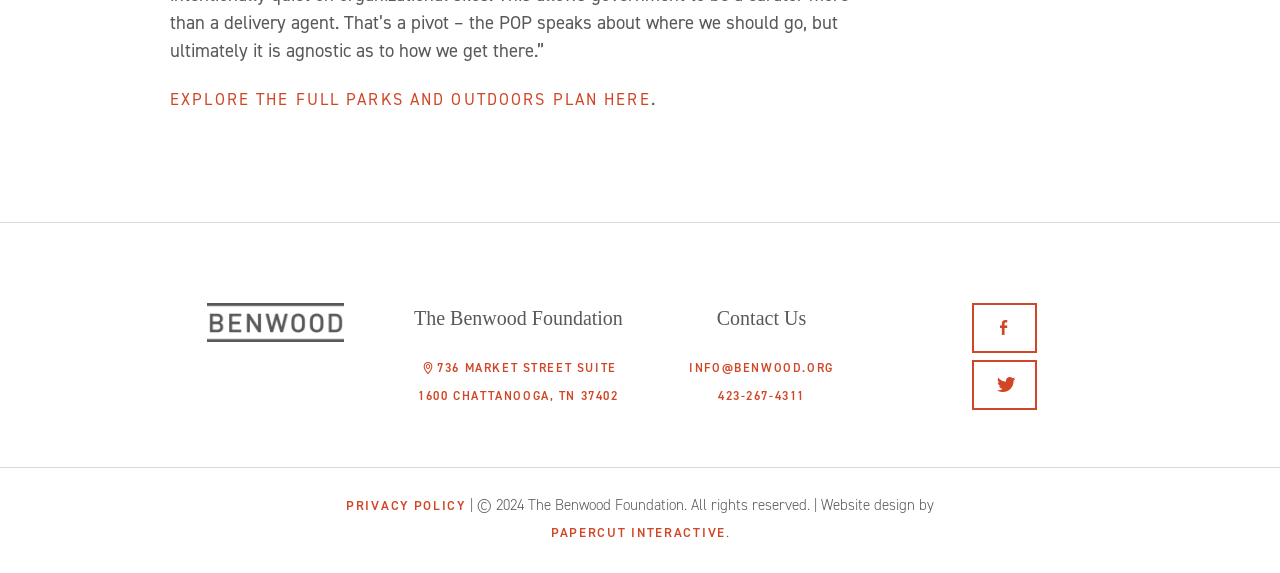Respond concisely with one word or phrase to the following query:
How can I contact the foundation?

INFO@BENWOOD.ORG or 423-267-4311